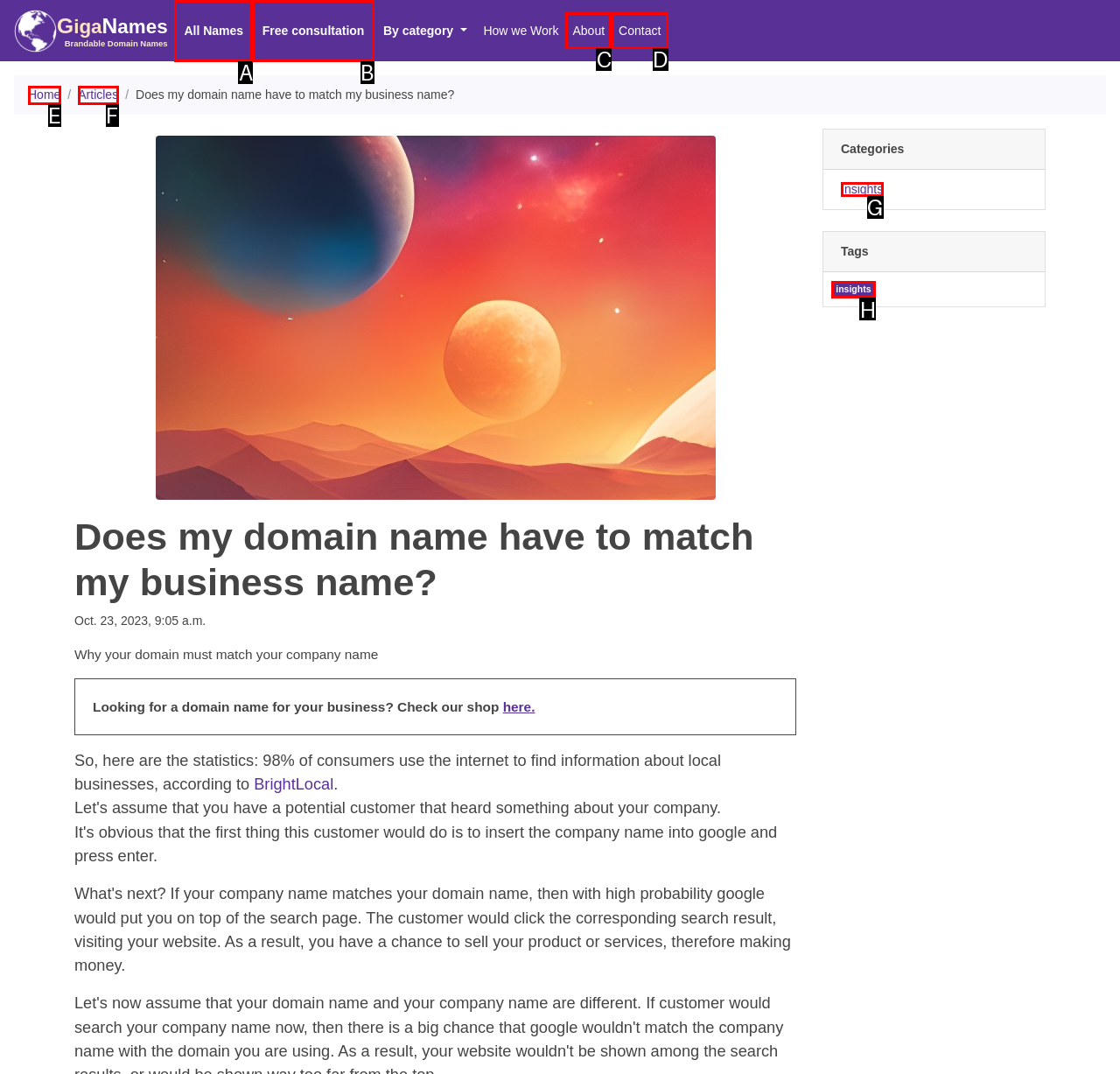Determine which HTML element should be clicked for this task: Click on the 'Solutions' link
Provide the option's letter from the available choices.

None